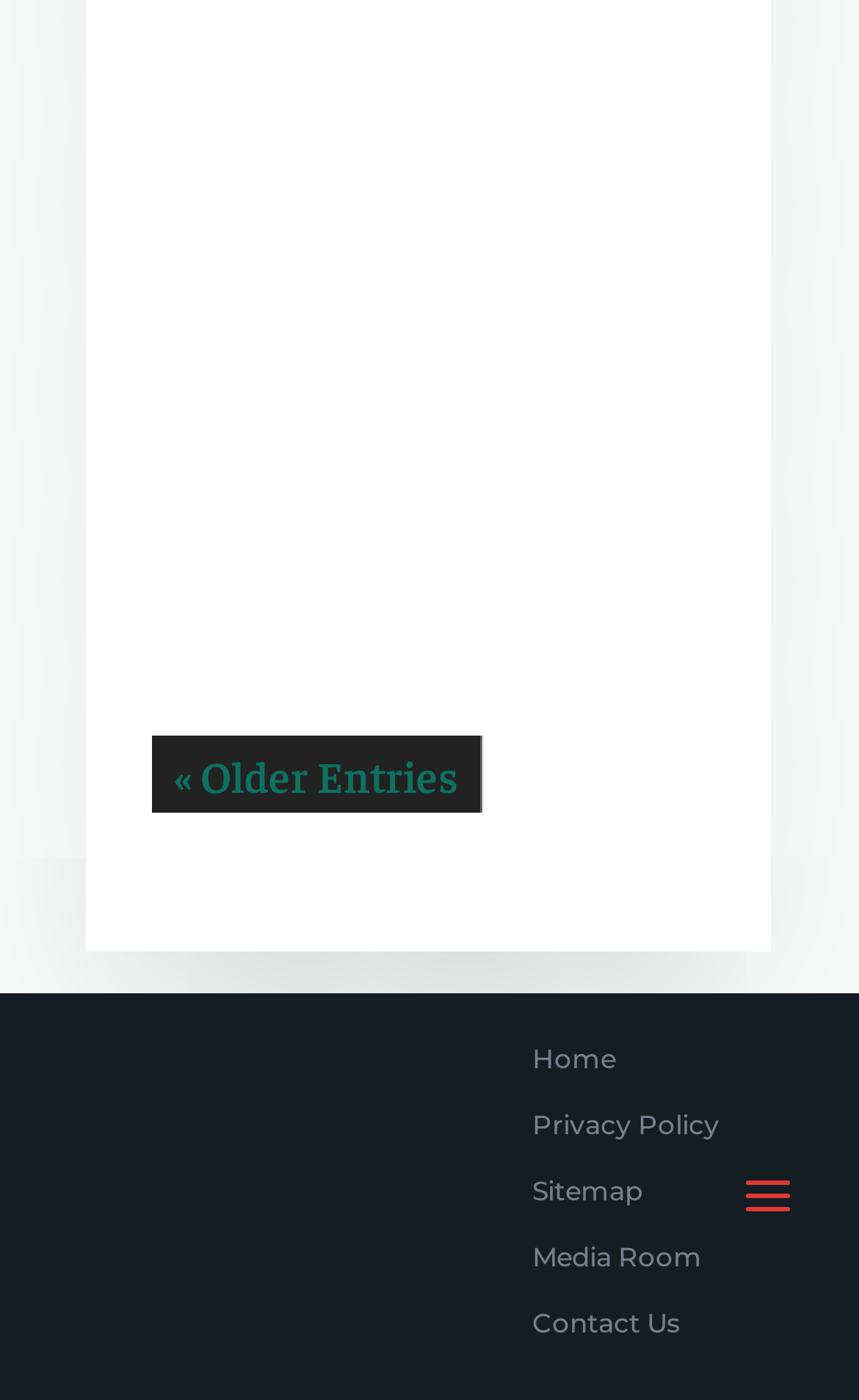Provide a brief response to the question below using one word or phrase:
How many navigation links are at the bottom of the page?

5